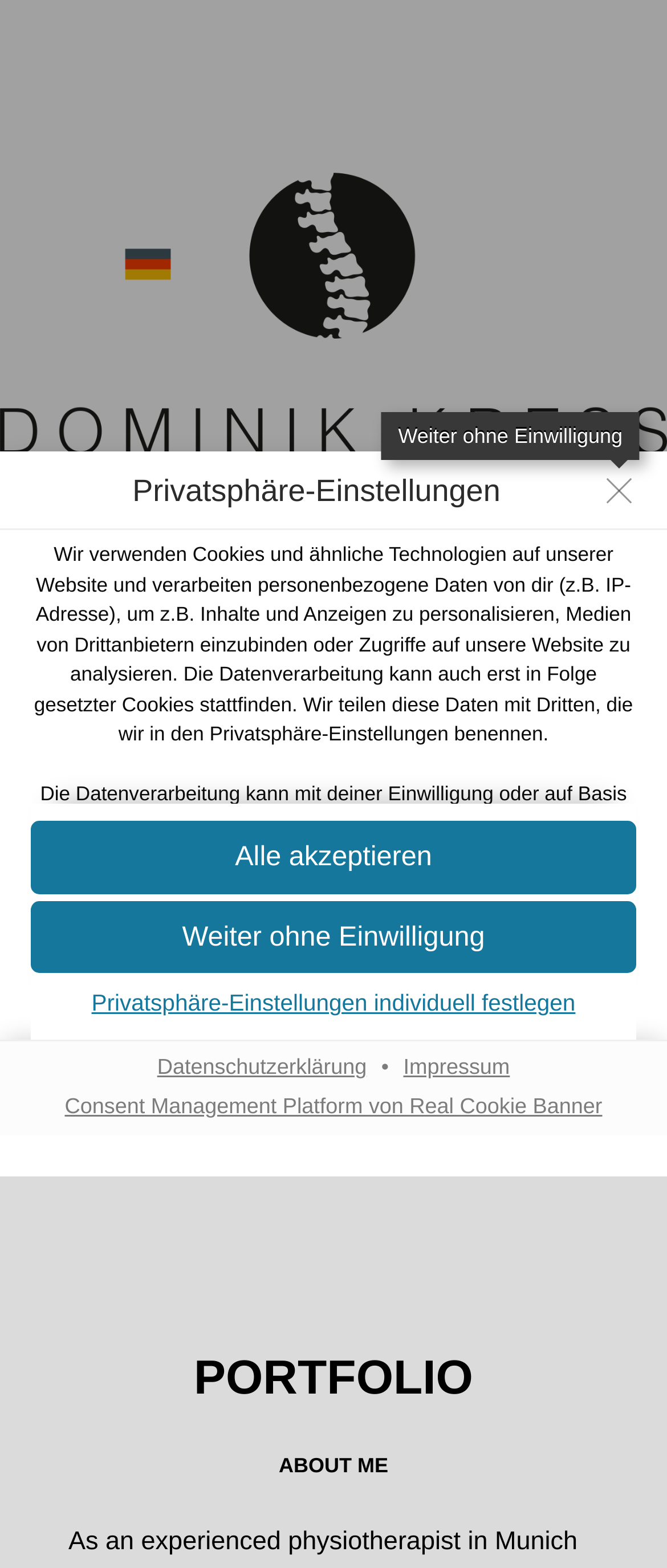What type of data is processed on the website?
Carefully analyze the image and provide a detailed answer to the question.

The webpage mentions that 'personenbezogene Daten von dir (z.B. IP-Adresse)' are processed on the website, which implies that personal data is being collected and processed.